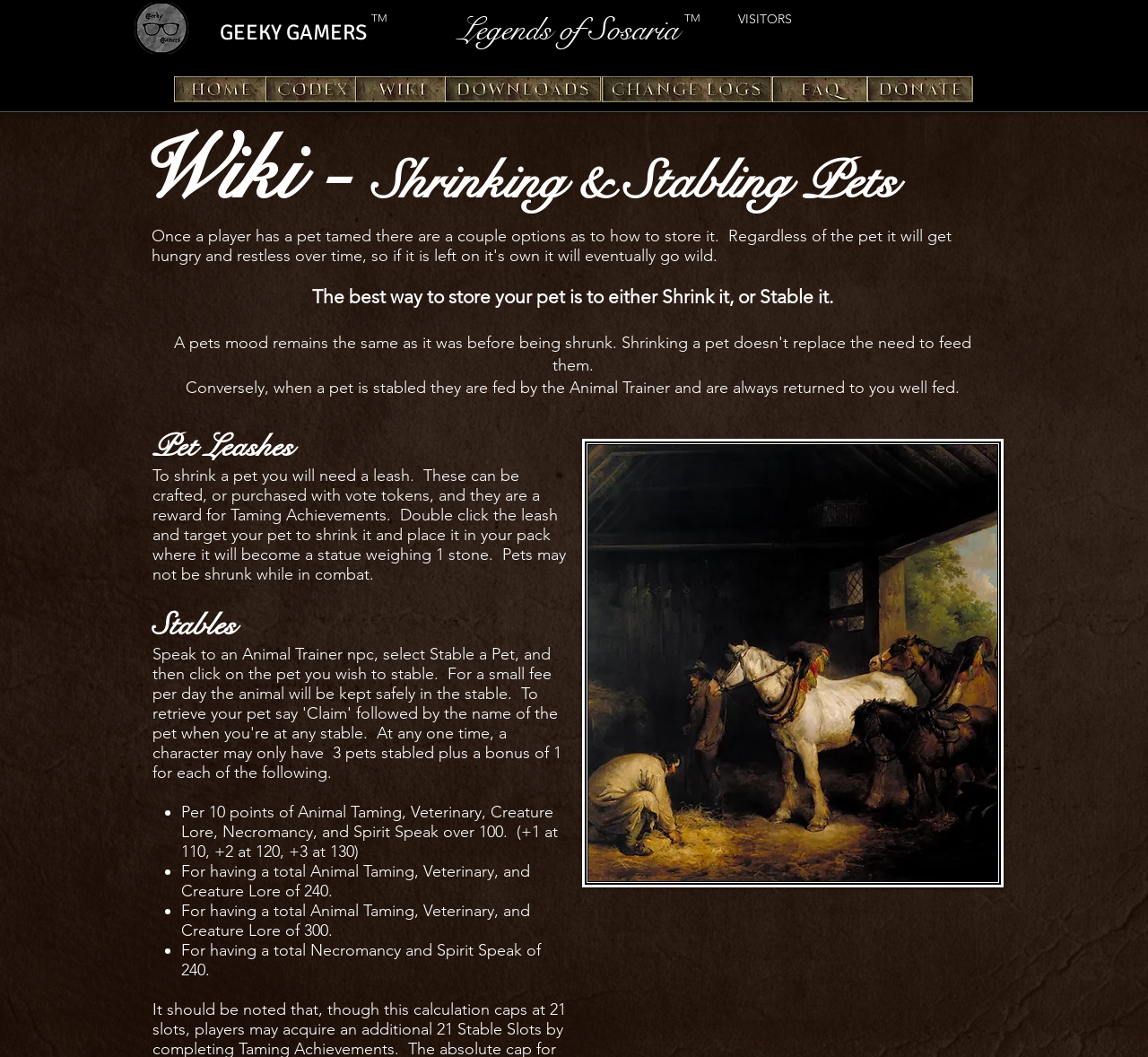What is the website about?
Using the image, give a concise answer in the form of a single word or short phrase.

Pets